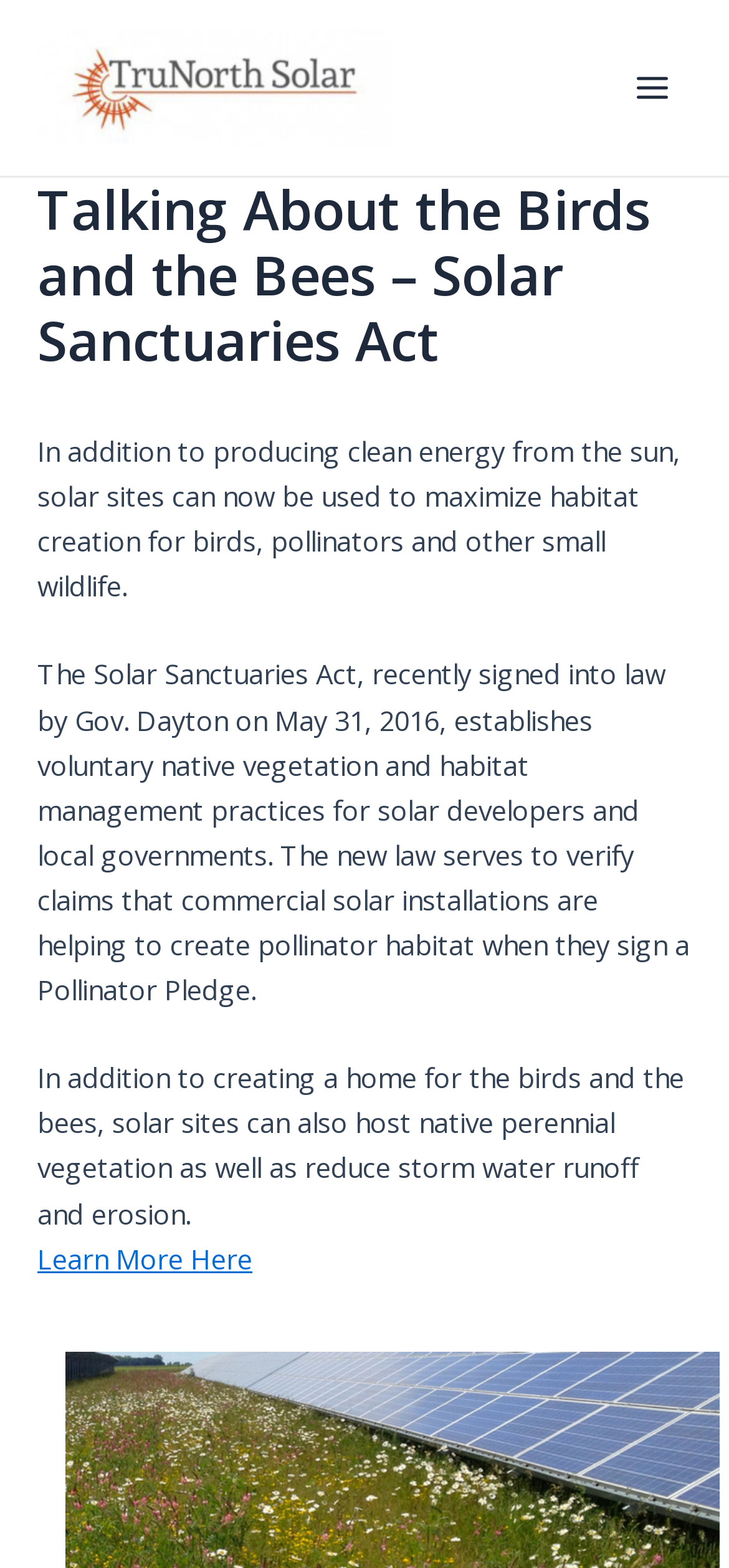Can you give a comprehensive explanation to the question given the content of the image?
Who signed the Solar Sanctuaries Act into law?

The webpage states that the Solar Sanctuaries Act was recently signed into law by Gov. Dayton on May 31, 2016.